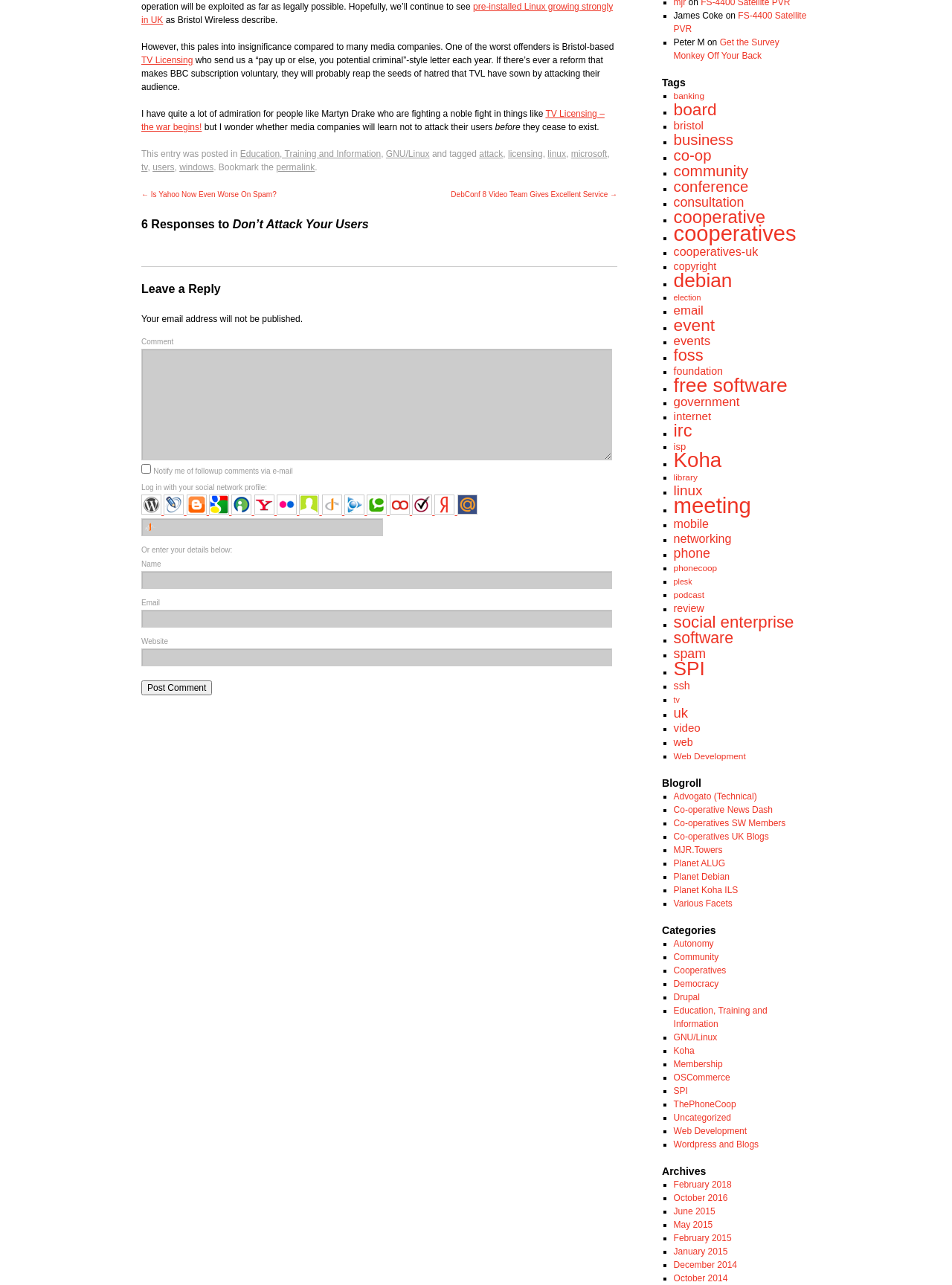Using the provided element description "bristol", determine the bounding box coordinates of the UI element.

[0.707, 0.093, 0.739, 0.103]